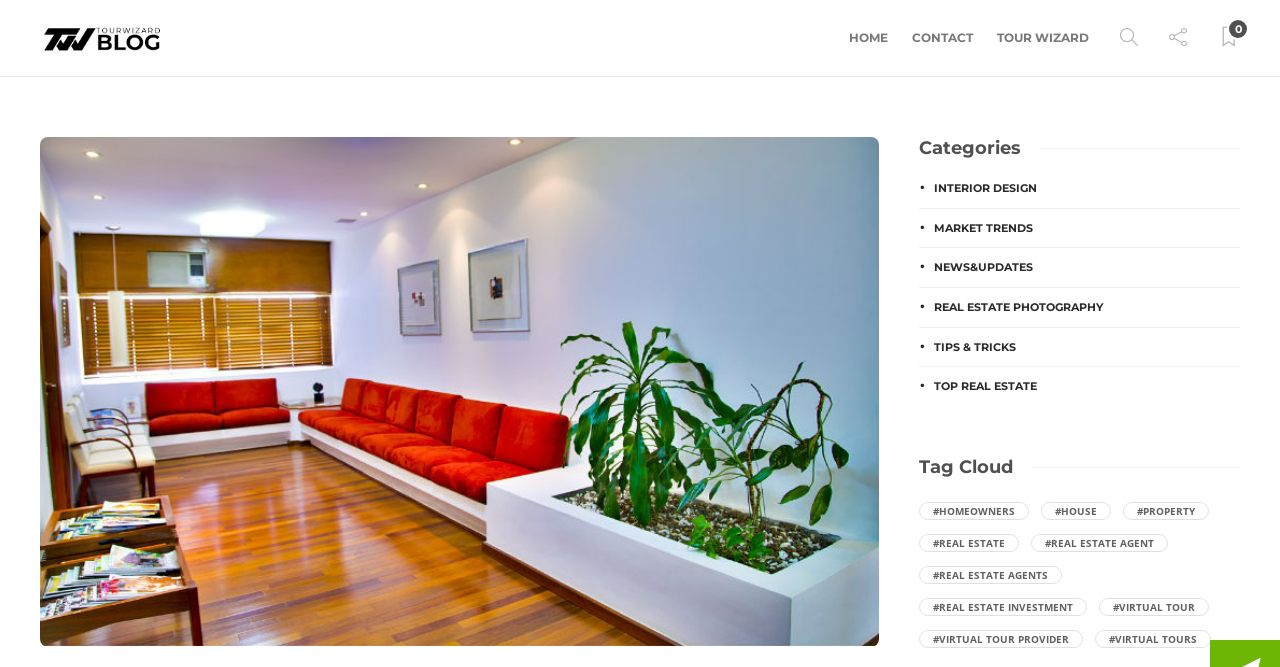From the webpage screenshot, predict the bounding box coordinates (top-left x, top-left y, bottom-right x, bottom-right y) for the UI element described here: #property

[0.877, 0.753, 0.945, 0.78]